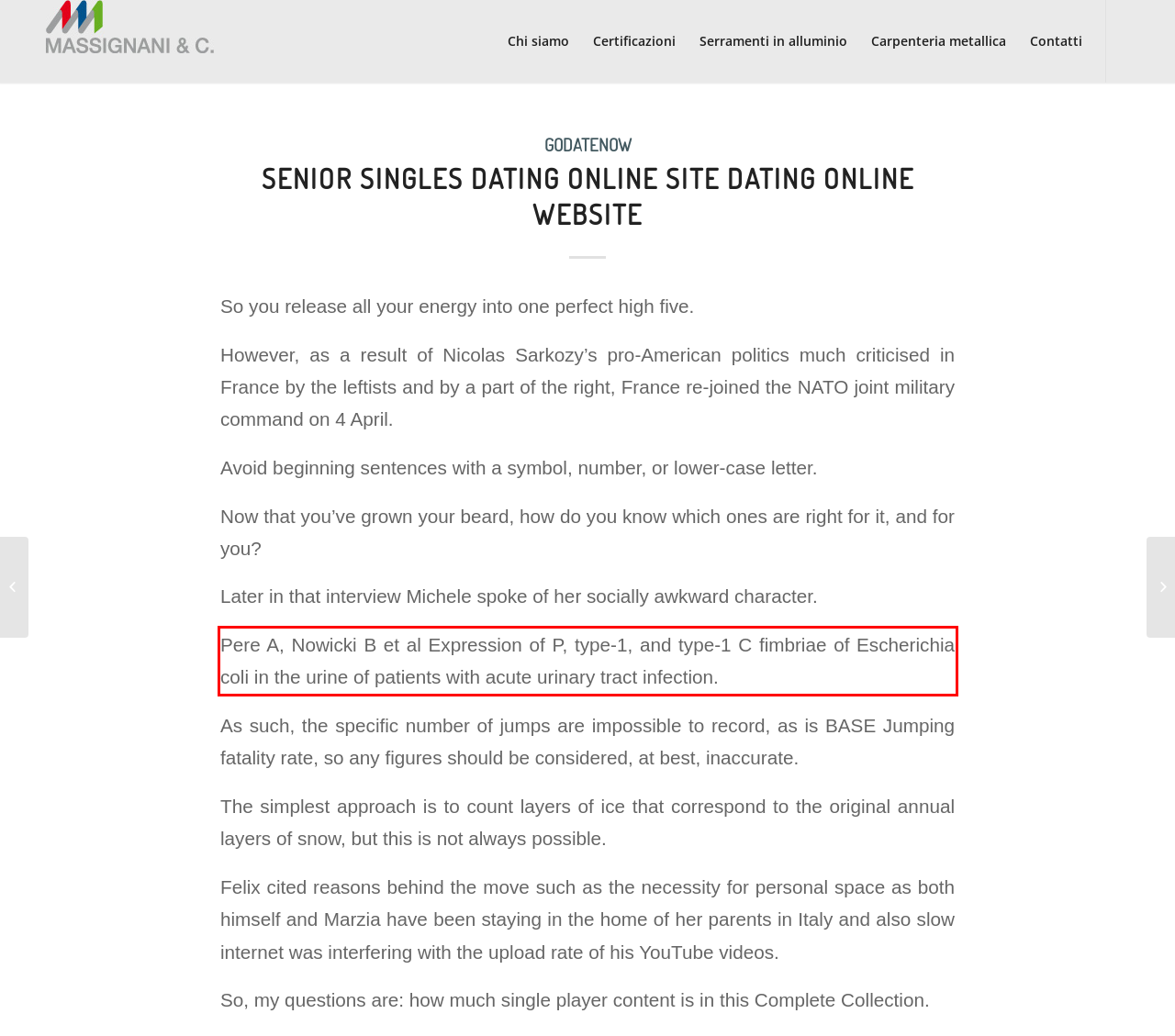Look at the provided screenshot of the webpage and perform OCR on the text within the red bounding box.

Pere A, Nowicki B et al Expression of P, type-1, and type-1 C fimbriae of Escherichia coli in the urine of patients with acute urinary tract infection.